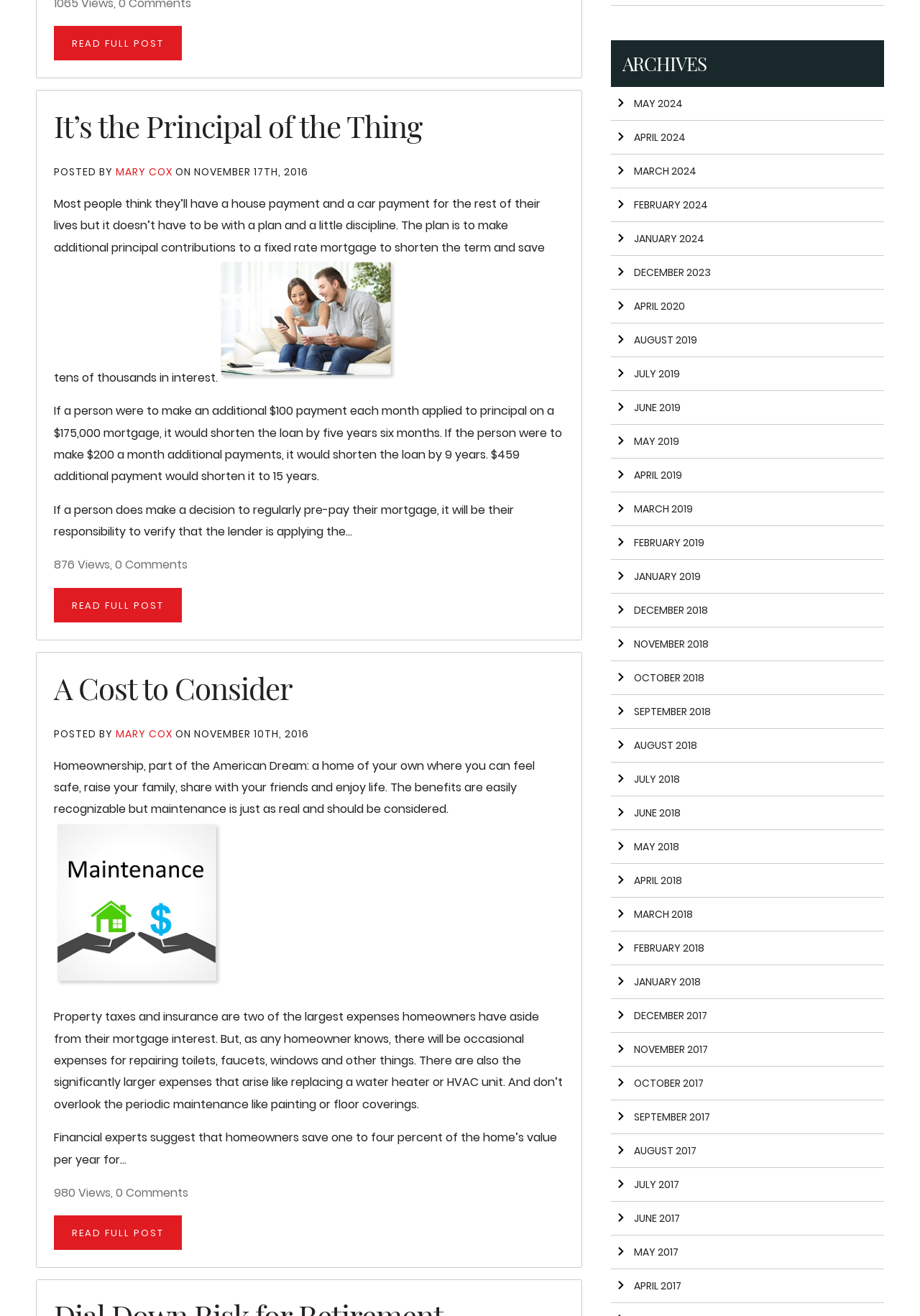Could you determine the bounding box coordinates of the clickable element to complete the instruction: "Read full post"? Provide the coordinates as four float numbers between 0 and 1, i.e., [left, top, right, bottom].

[0.059, 0.447, 0.198, 0.473]